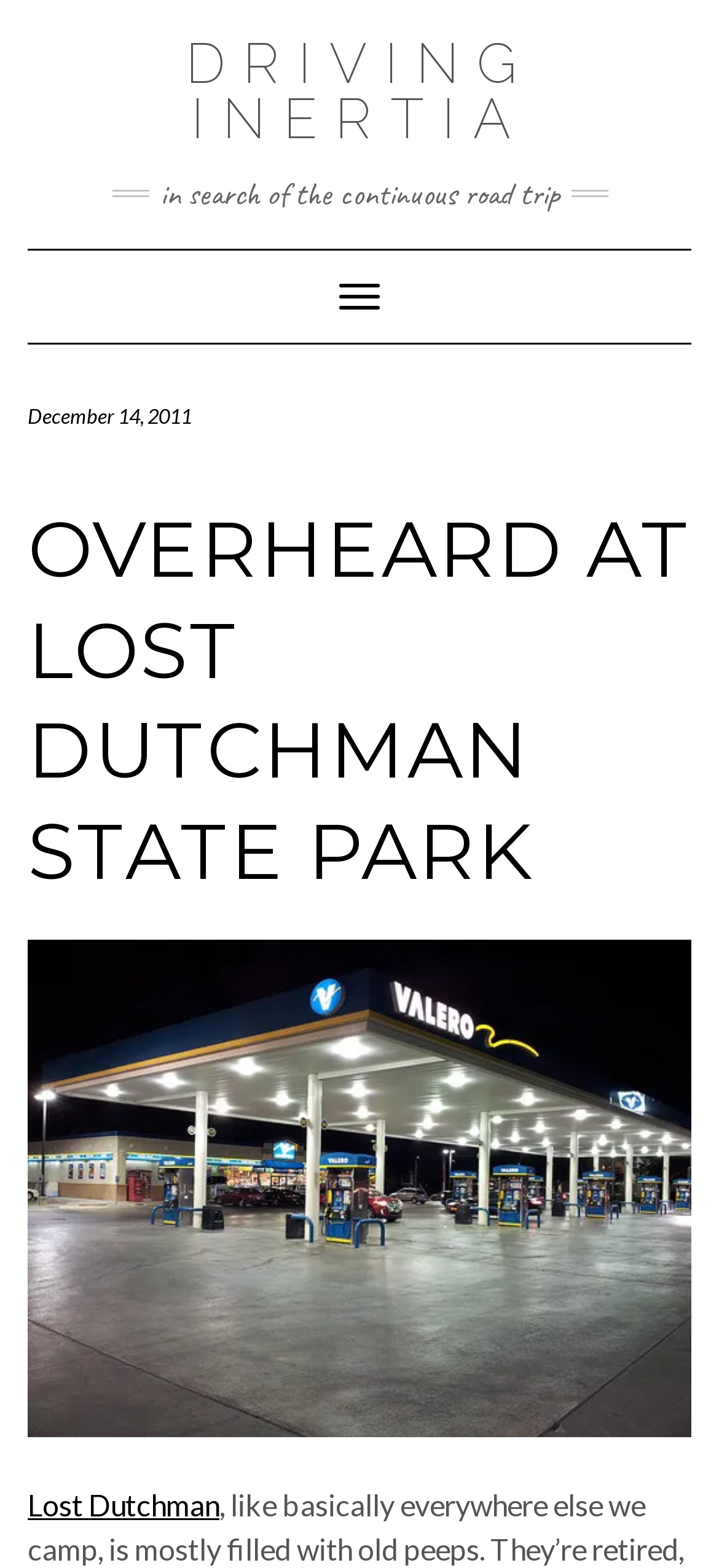Observe the image and answer the following question in detail: What is the purpose of the button?

I found the purpose of the button by looking at the navigation section, where I saw a button element with the text 'Toggle Navigation', which suggests that it is used to toggle the navigation menu.